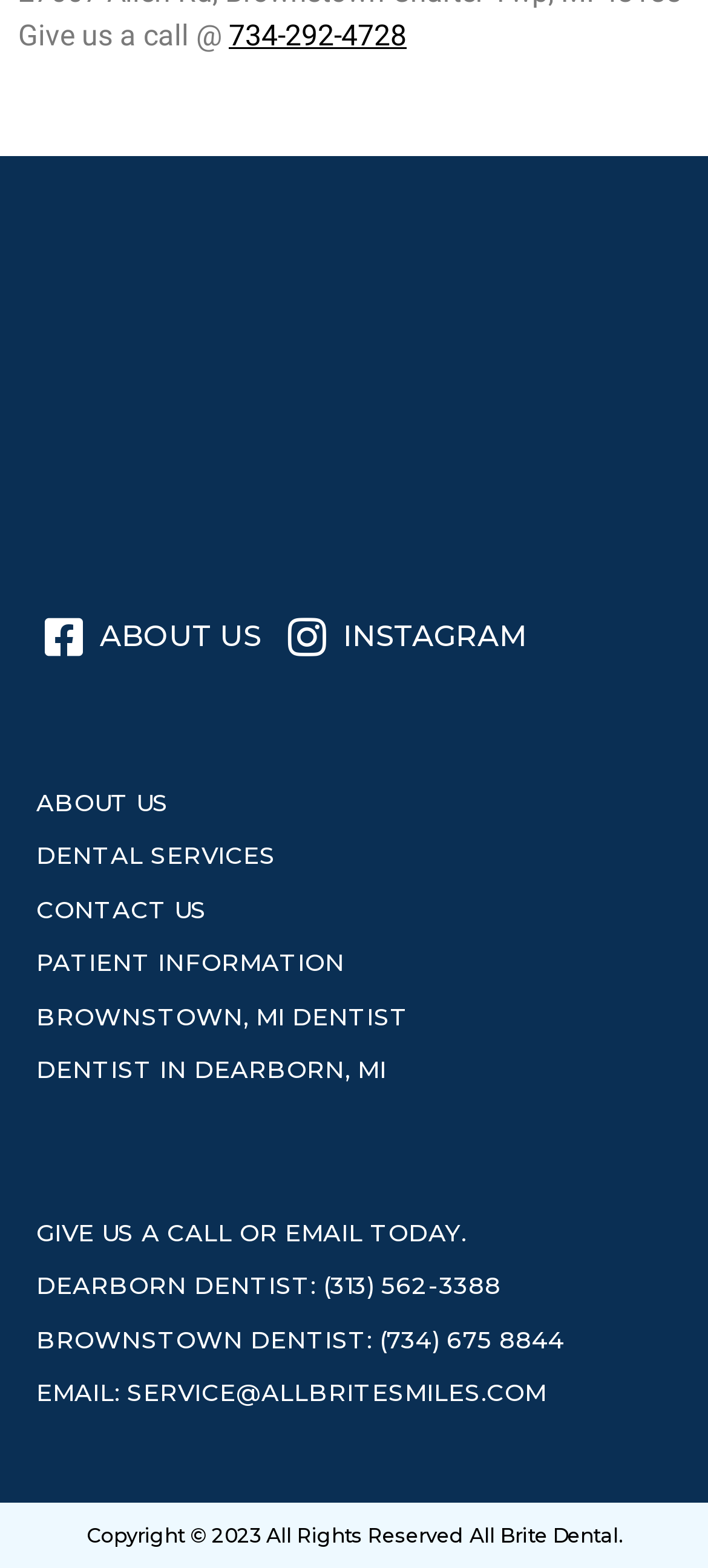Highlight the bounding box coordinates of the region I should click on to meet the following instruction: "Click the 'DEARBORN DENTIST: (313) 562-3388' link".

[0.051, 0.809, 0.797, 0.832]